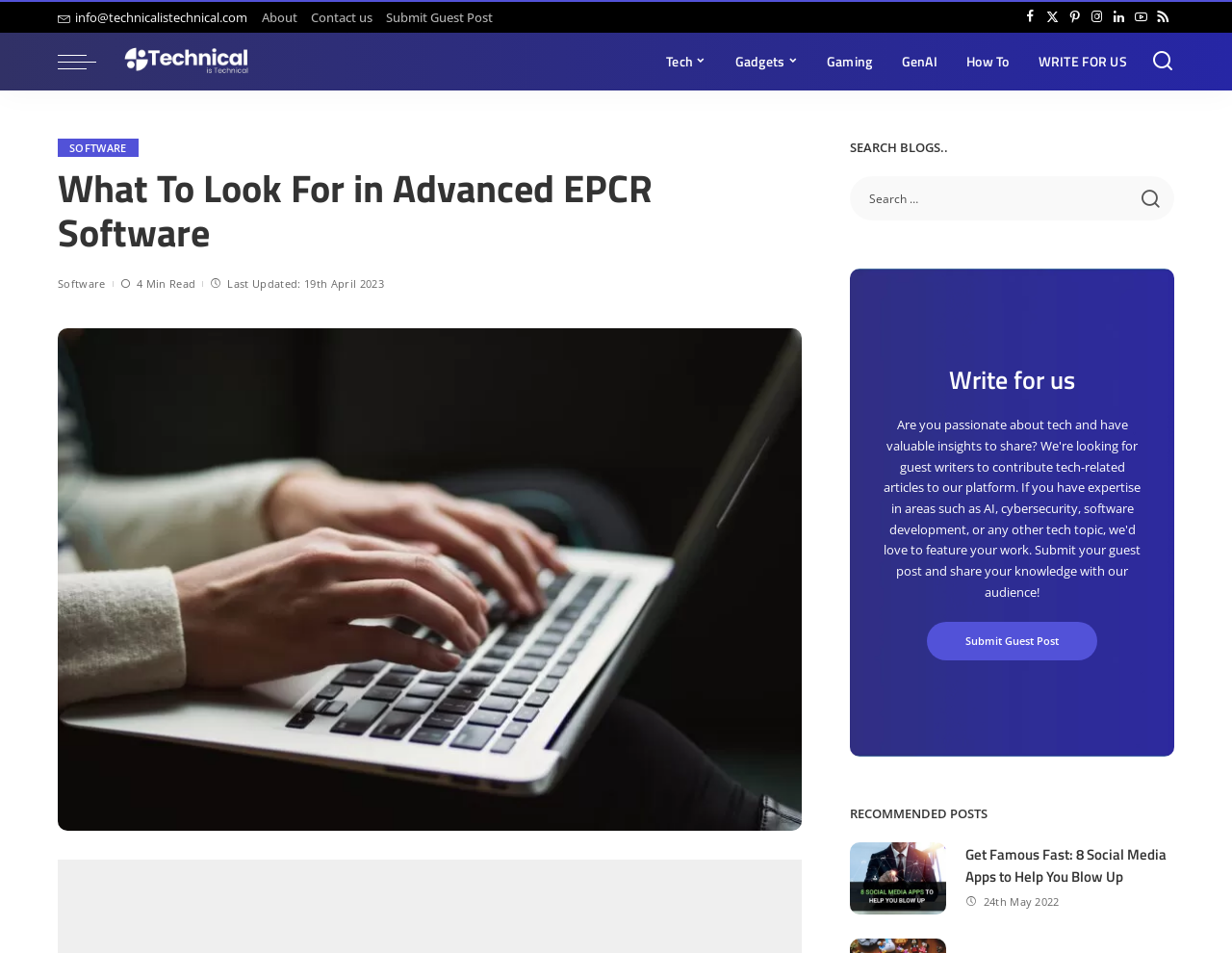What is the purpose of the search box?
Please give a detailed and elaborate answer to the question.

The search box is located under the heading 'SEARCH BLOGS..' which suggests that its purpose is to search for blogs or articles on the website.